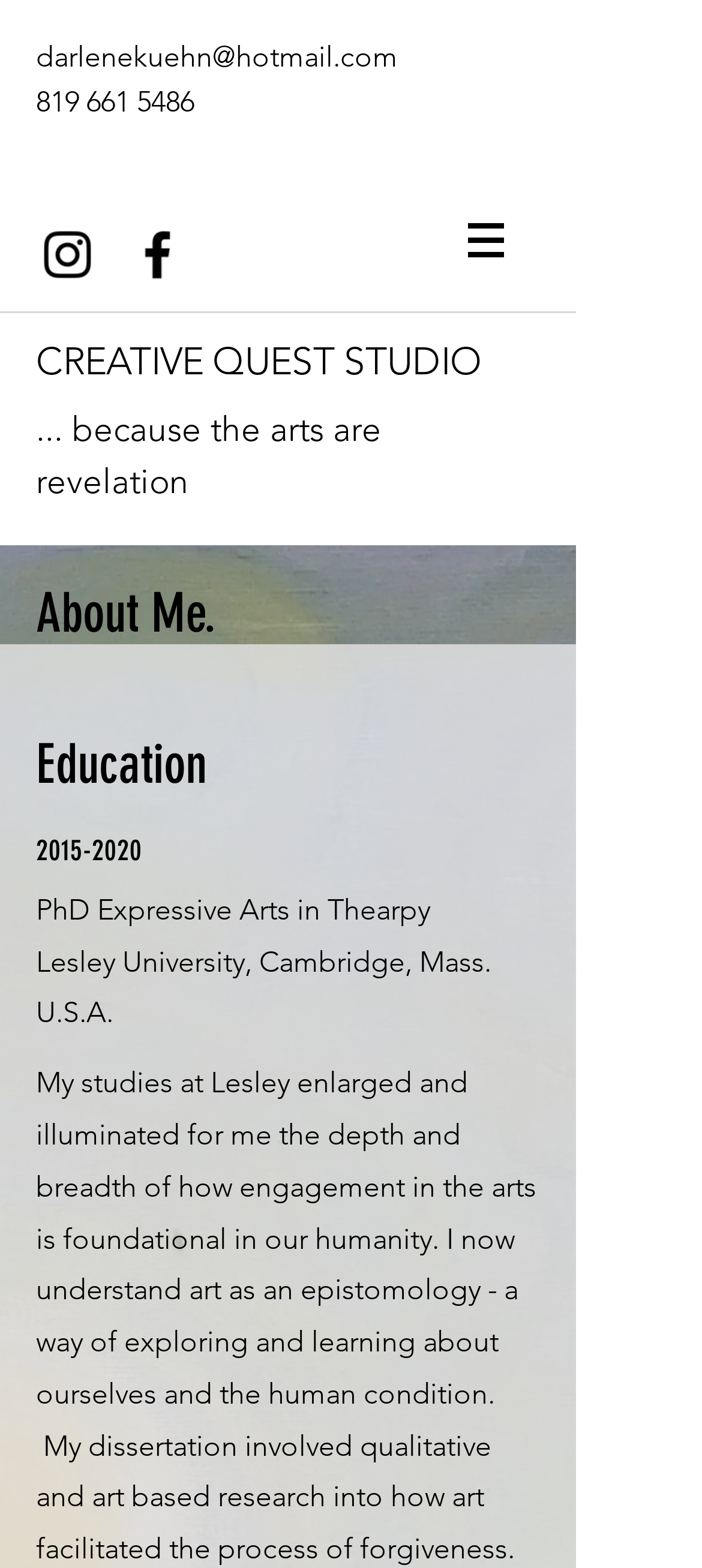What is the name of the studio?
Using the visual information, answer the question in a single word or phrase.

Creative Quest Studio